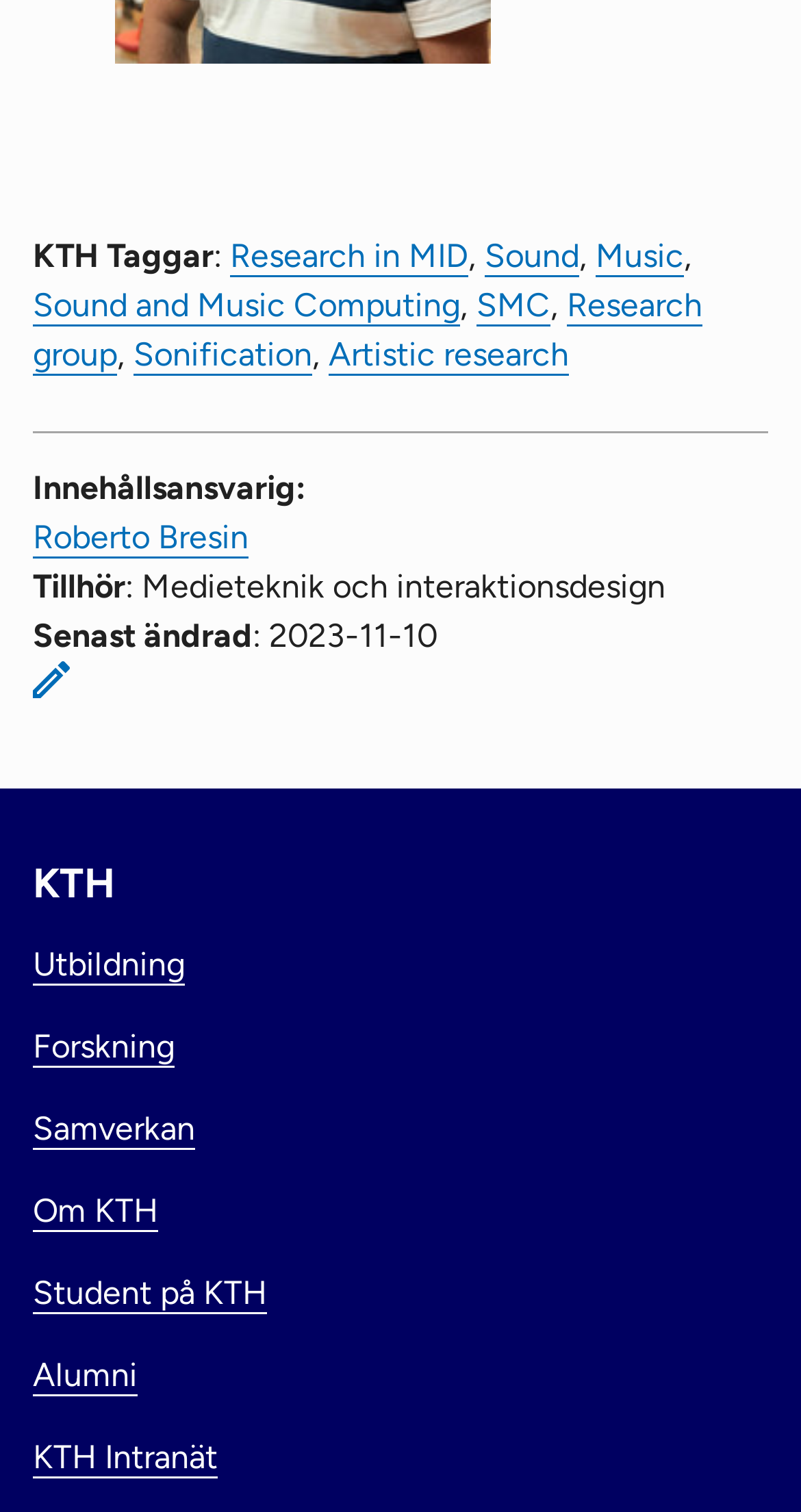Please locate the bounding box coordinates of the region I need to click to follow this instruction: "Go to Utbildning".

[0.041, 0.625, 0.231, 0.651]